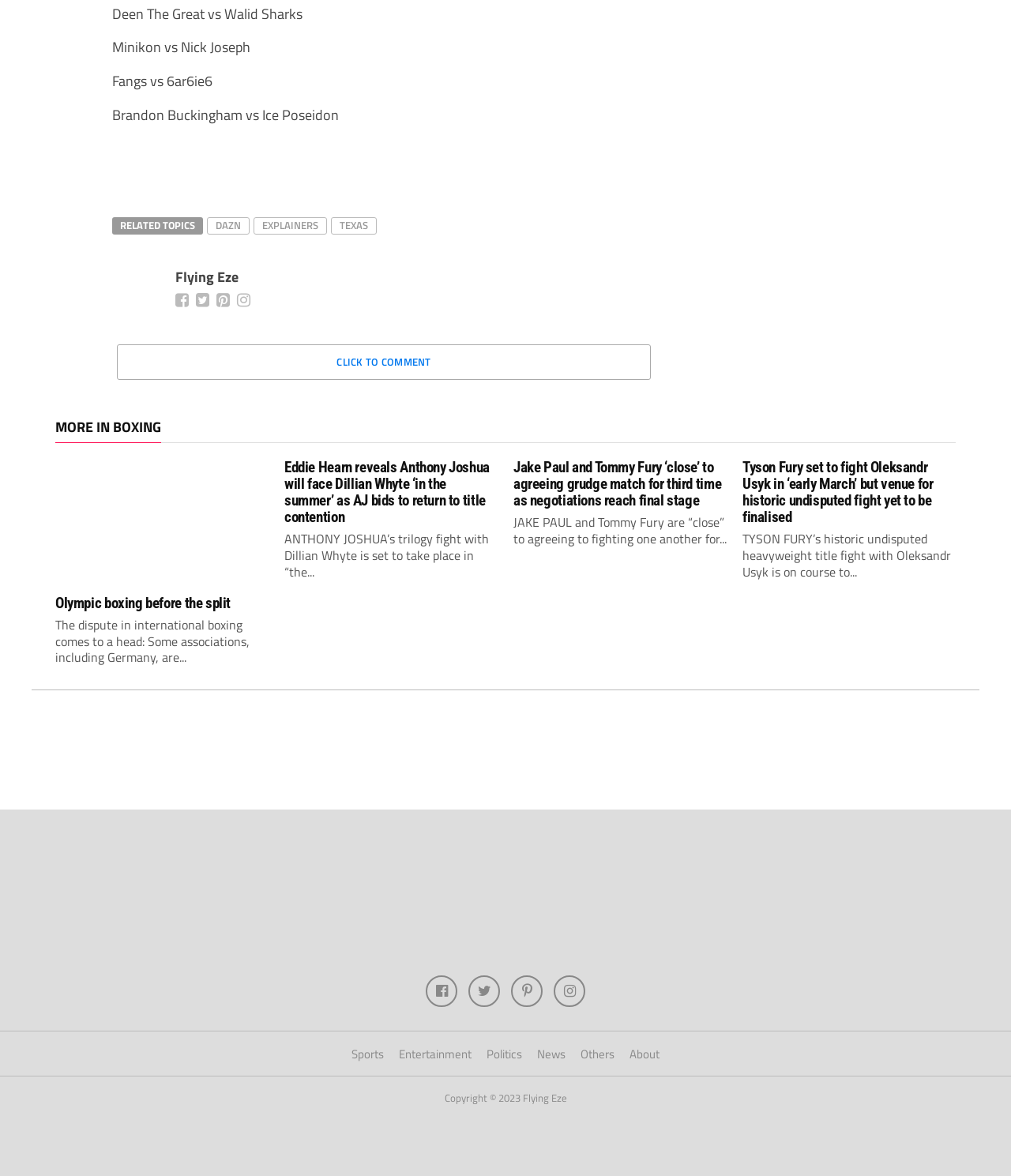What are the social media platforms available on the webpage?
Using the information from the image, give a concise answer in one word or a short phrase.

Facebook, Twitter, Pinterest, Instagram